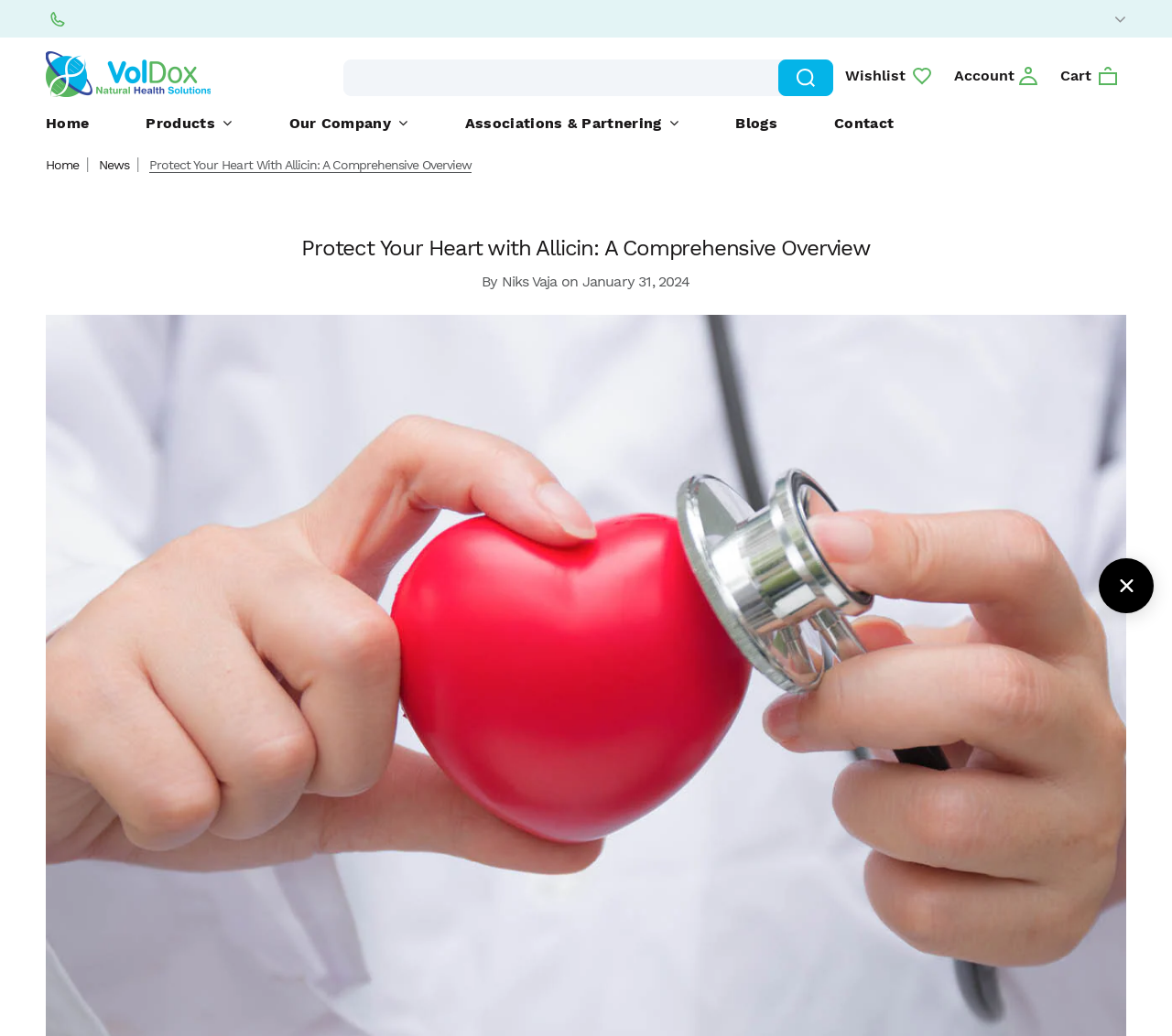Predict the bounding box coordinates of the area that should be clicked to accomplish the following instruction: "Go to home page". The bounding box coordinates should consist of four float numbers between 0 and 1, i.e., [left, top, right, bottom].

[0.039, 0.104, 0.076, 0.134]